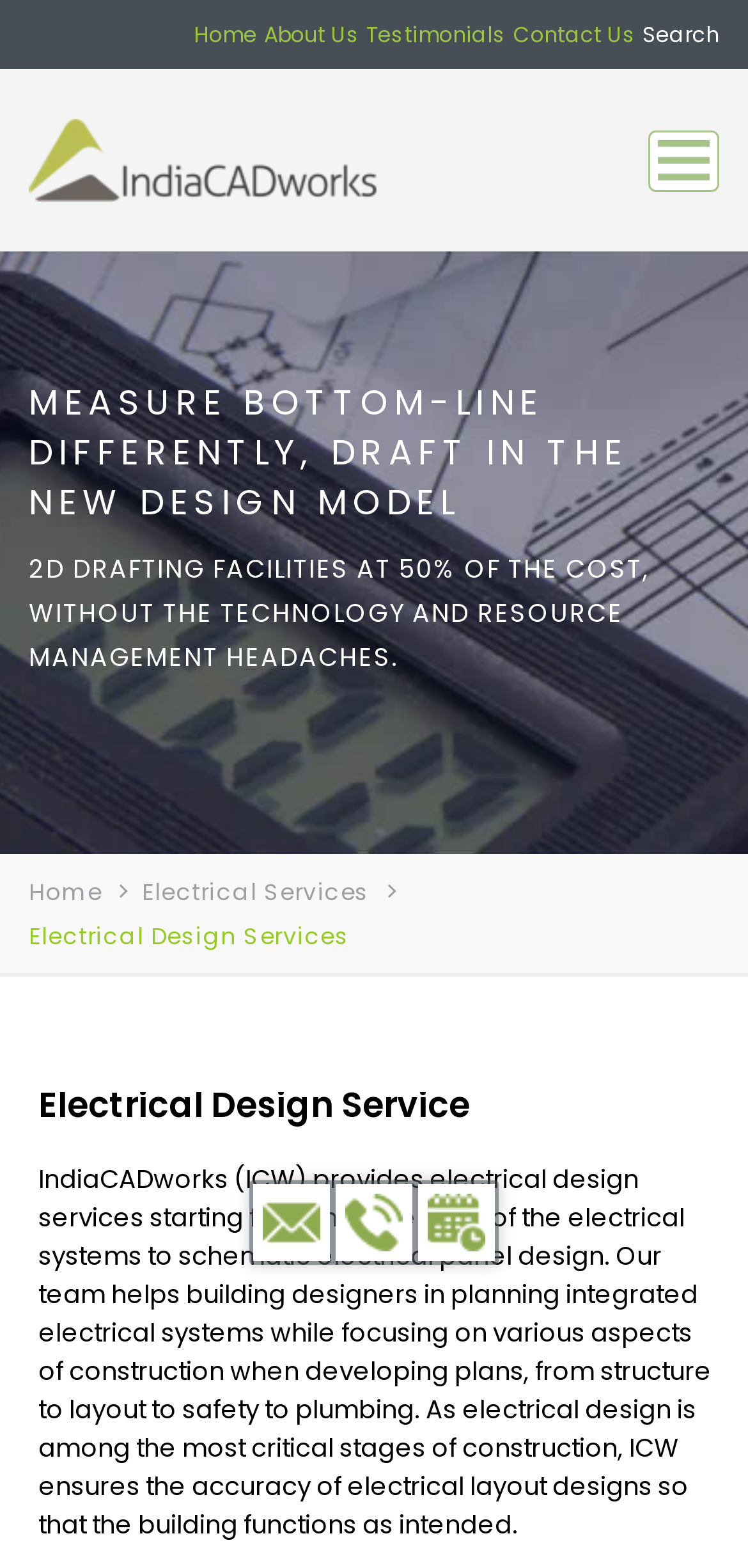Please pinpoint the bounding box coordinates for the region I should click to adhere to this instruction: "view the Conectus link".

None